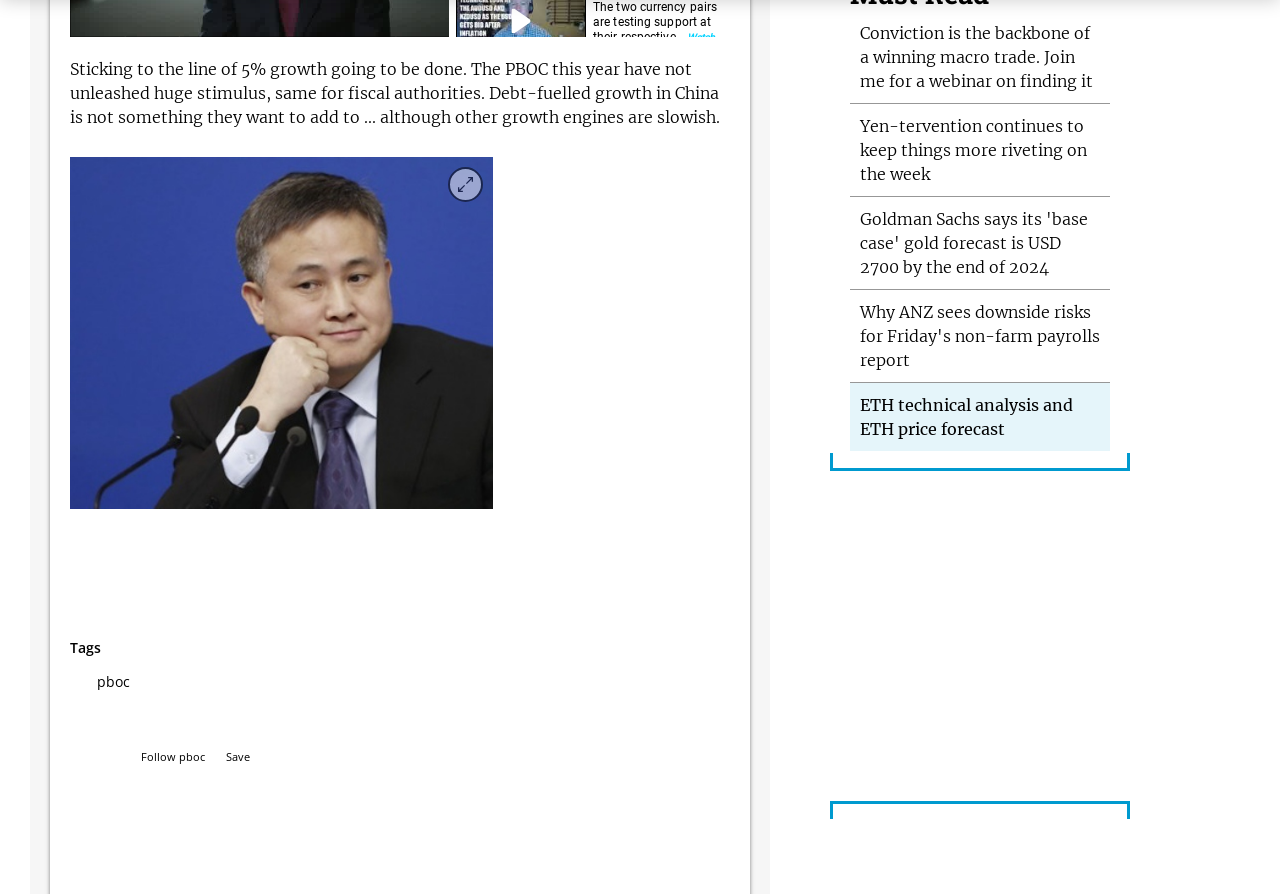Please find the bounding box coordinates of the element that needs to be clicked to perform the following instruction: "Switch to French language". The bounding box coordinates should be four float numbers between 0 and 1, represented as [left, top, right, bottom].

None